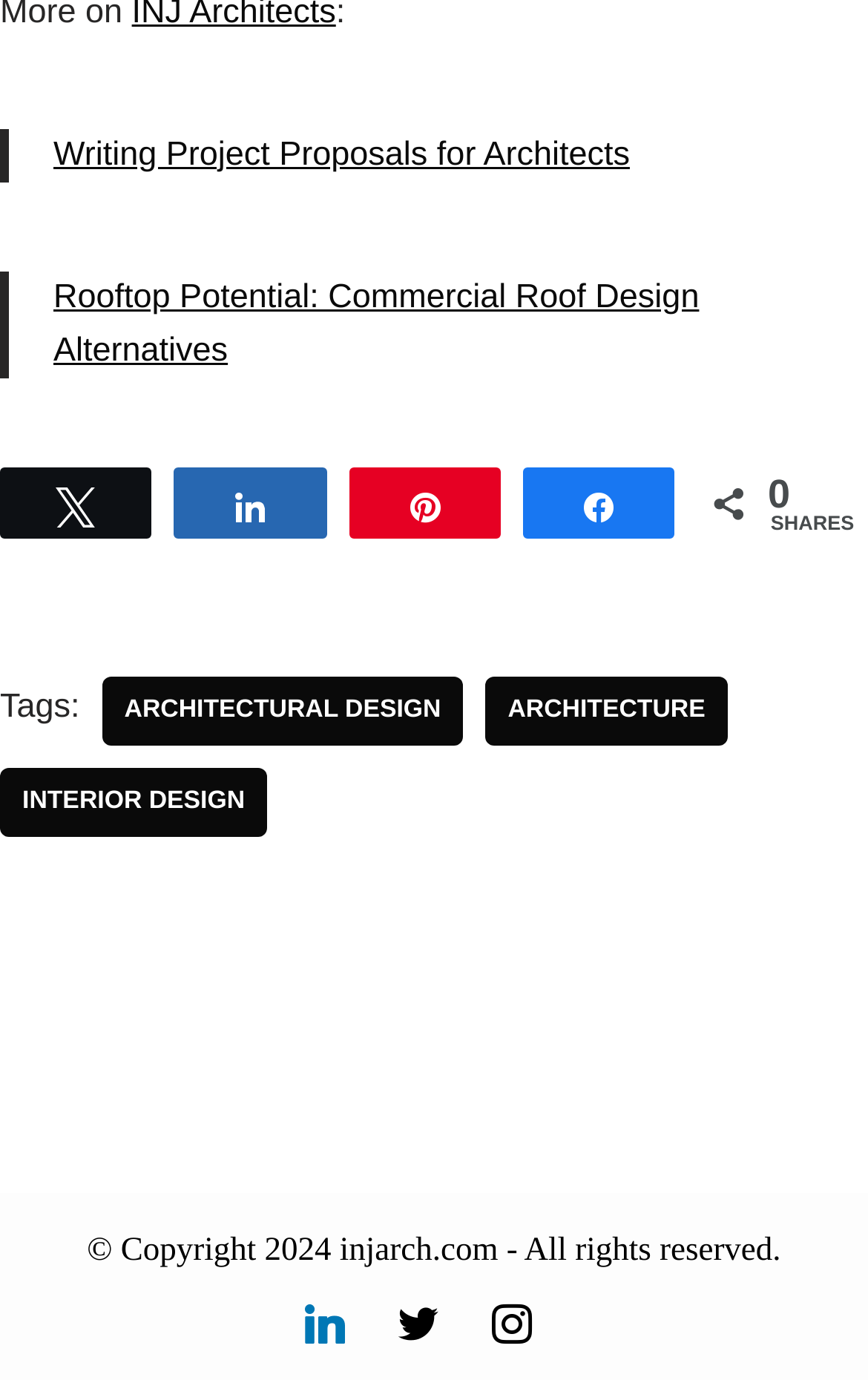Please locate the bounding box coordinates for the element that should be clicked to achieve the following instruction: "Click on 'ARCHITECTURAL DESIGN'". Ensure the coordinates are given as four float numbers between 0 and 1, i.e., [left, top, right, bottom].

[0.118, 0.49, 0.534, 0.54]